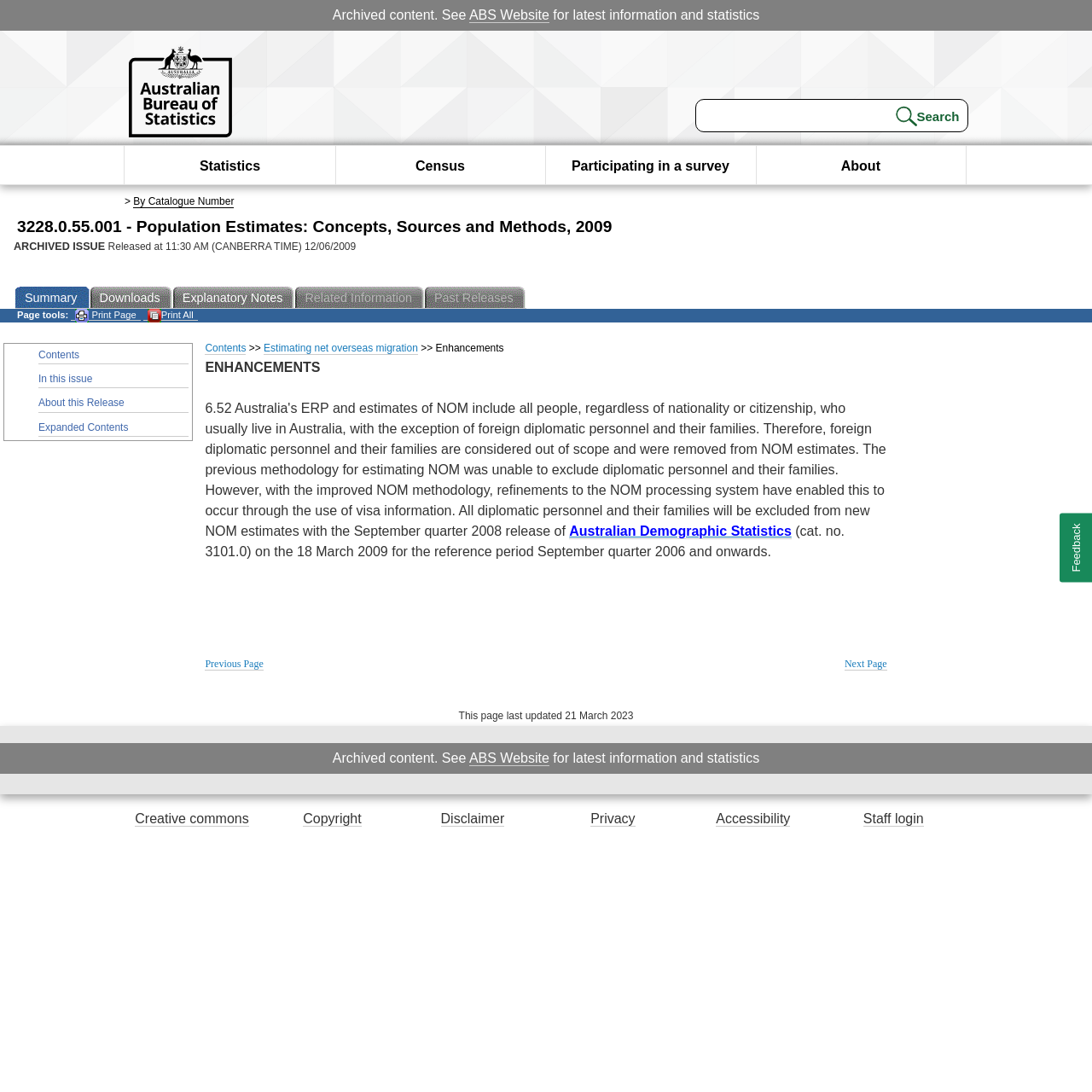What is the release date of the archived issue?
Answer with a single word or phrase, using the screenshot for reference.

12/06/2009